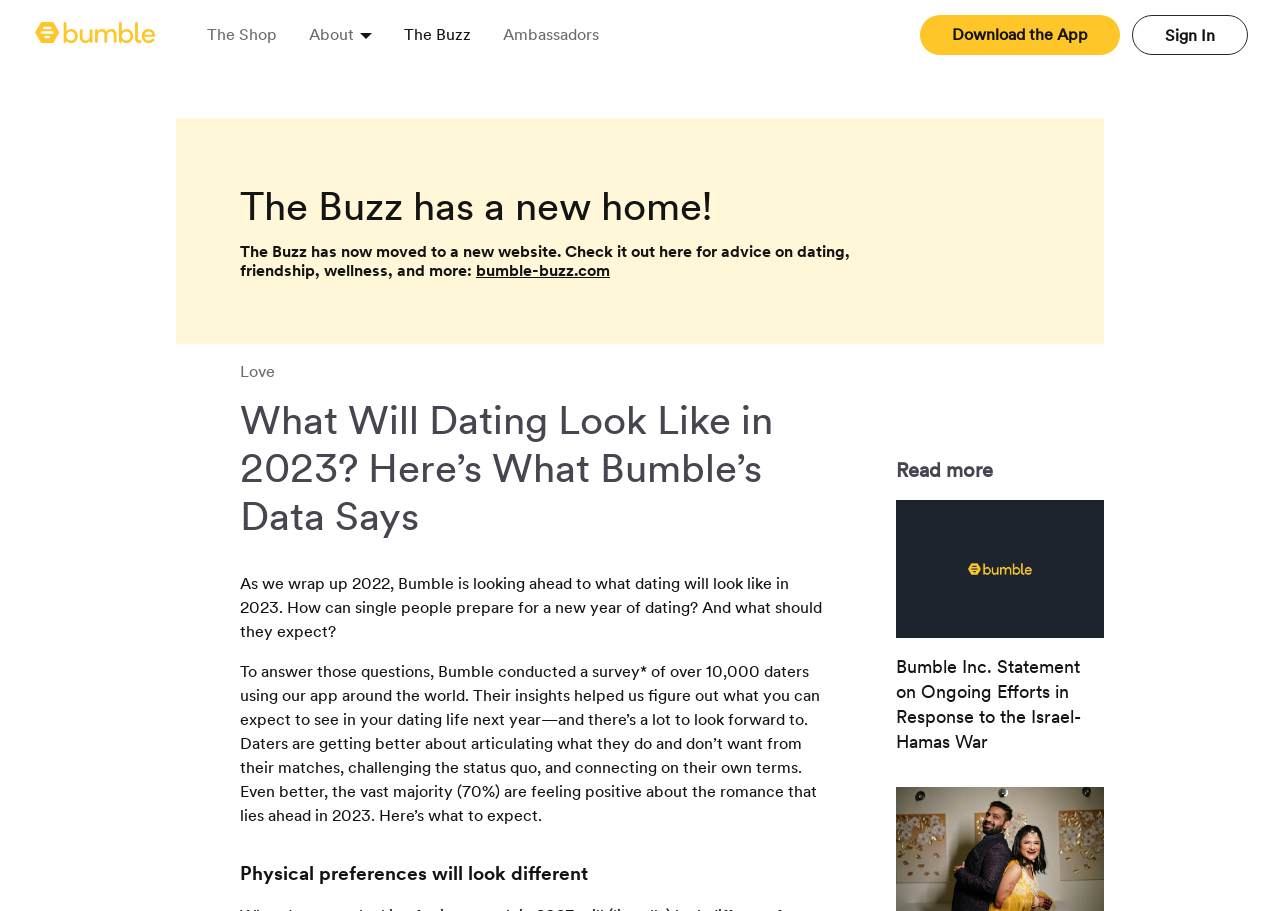Determine the coordinates of the bounding box that should be clicked to complete the instruction: "Visit The Shop". The coordinates should be represented by four float numbers between 0 and 1: [left, top, right, bottom].

[0.162, 0.025, 0.216, 0.05]